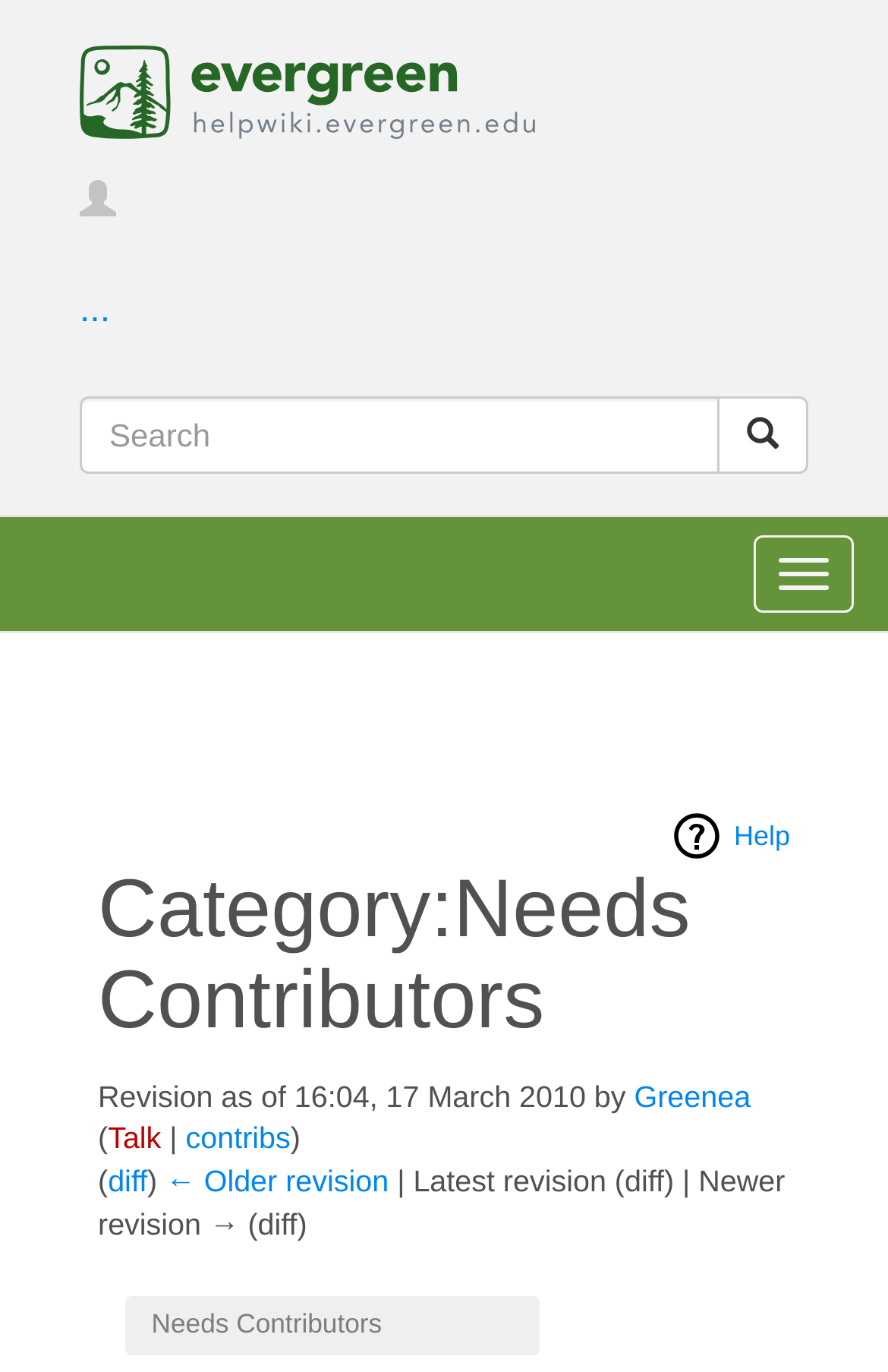Pinpoint the bounding box coordinates of the element to be clicked to execute the instruction: "View user Greenea's profile".

[0.714, 0.786, 0.845, 0.811]